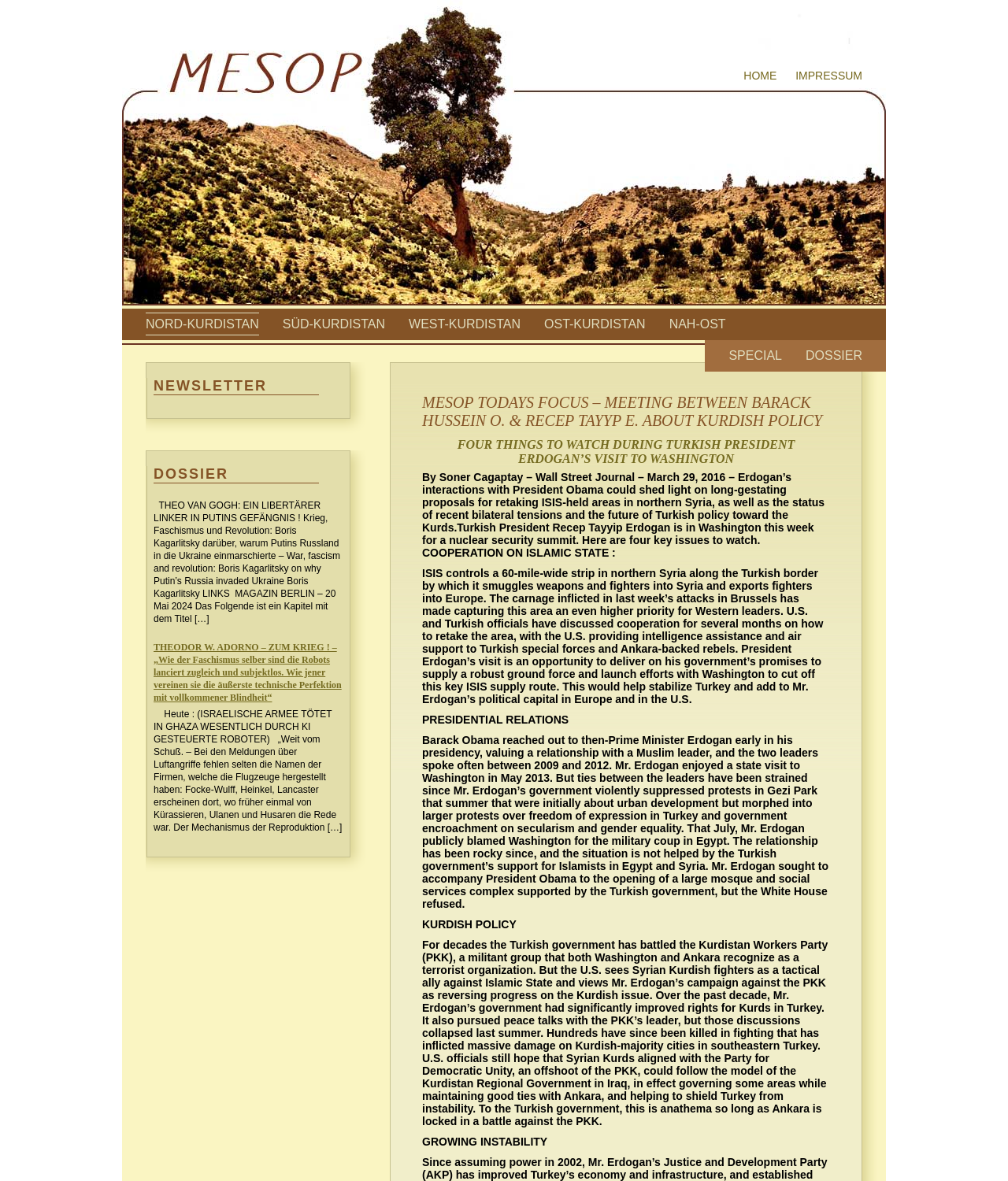Identify the bounding box coordinates for the UI element described as: "Impressum". The coordinates should be provided as four floats between 0 and 1: [left, top, right, bottom].

[0.789, 0.059, 0.855, 0.069]